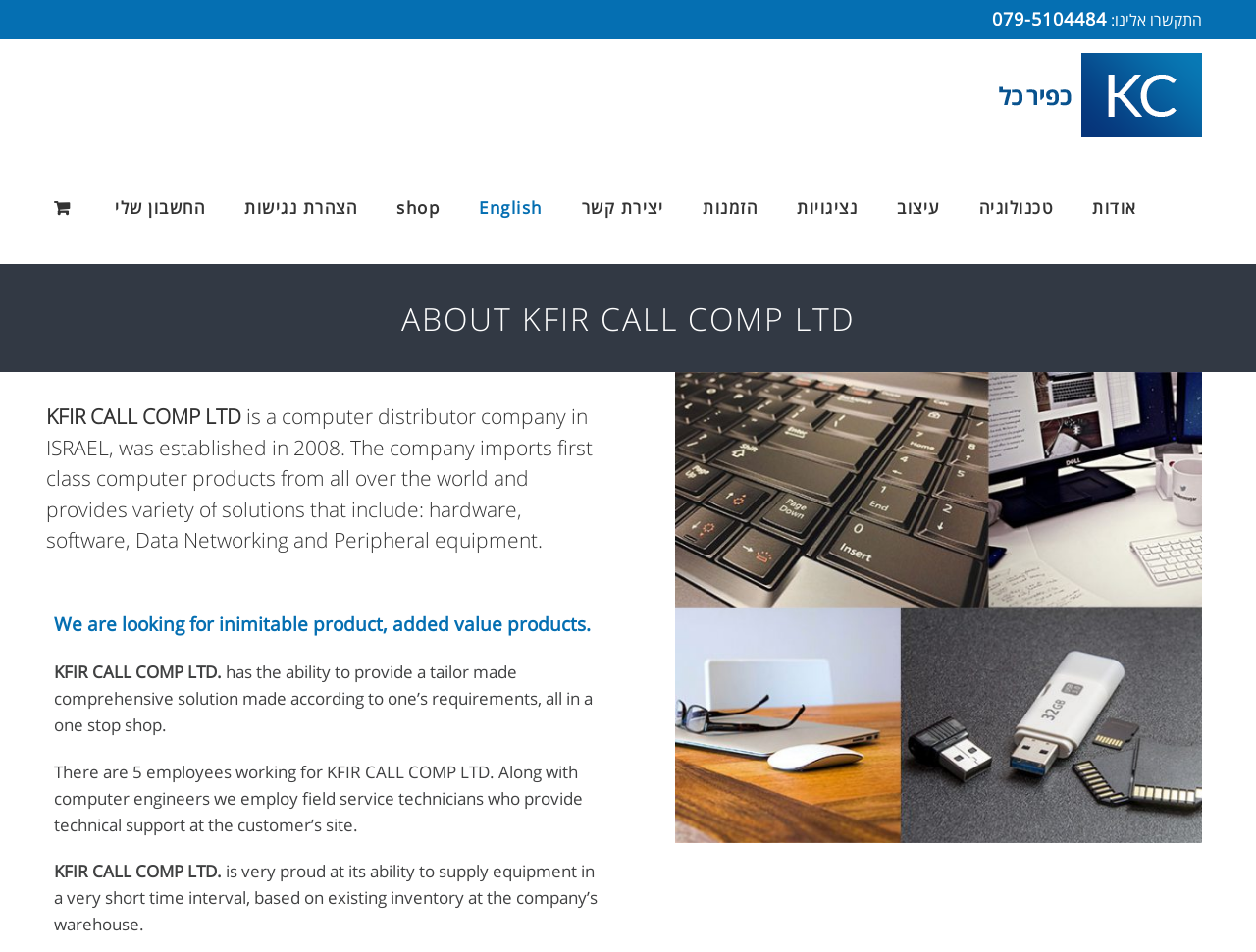Determine the bounding box coordinates of the area to click in order to meet this instruction: "View 'הצהרת נגישות' page".

[0.195, 0.159, 0.284, 0.276]